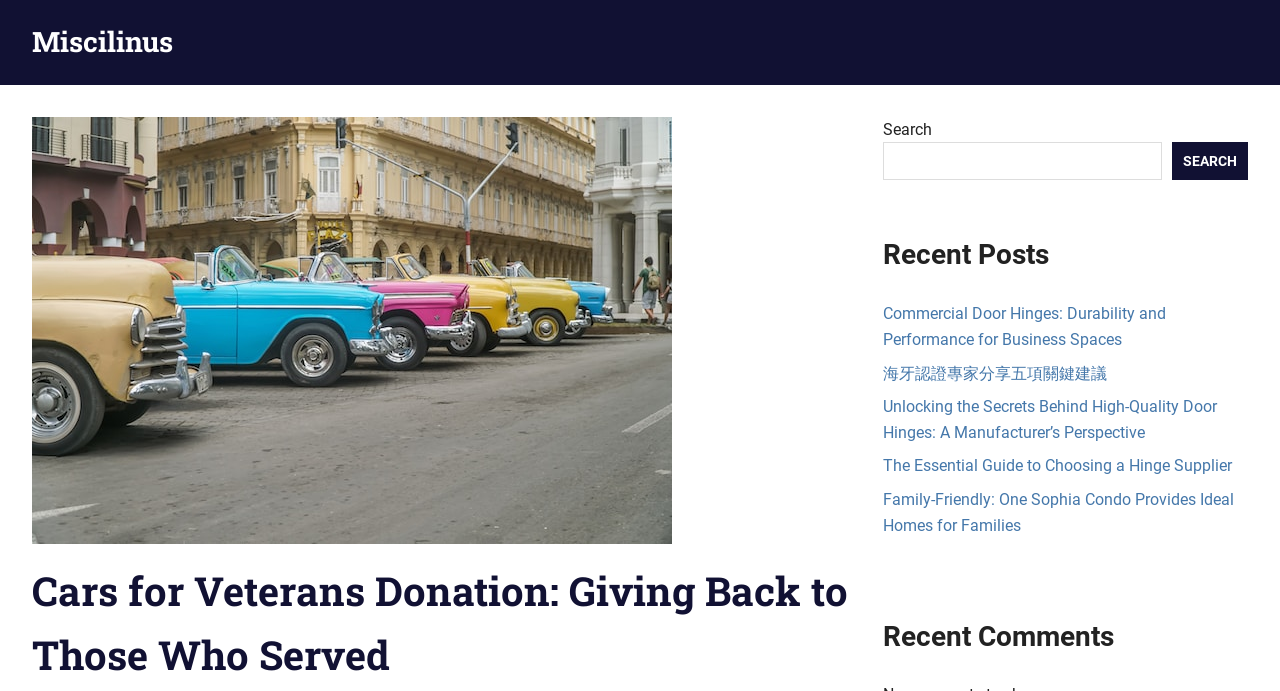Show the bounding box coordinates for the element that needs to be clicked to execute the following instruction: "Read Commercial Door Hinges article". Provide the coordinates in the form of four float numbers between 0 and 1, i.e., [left, top, right, bottom].

[0.69, 0.44, 0.911, 0.505]